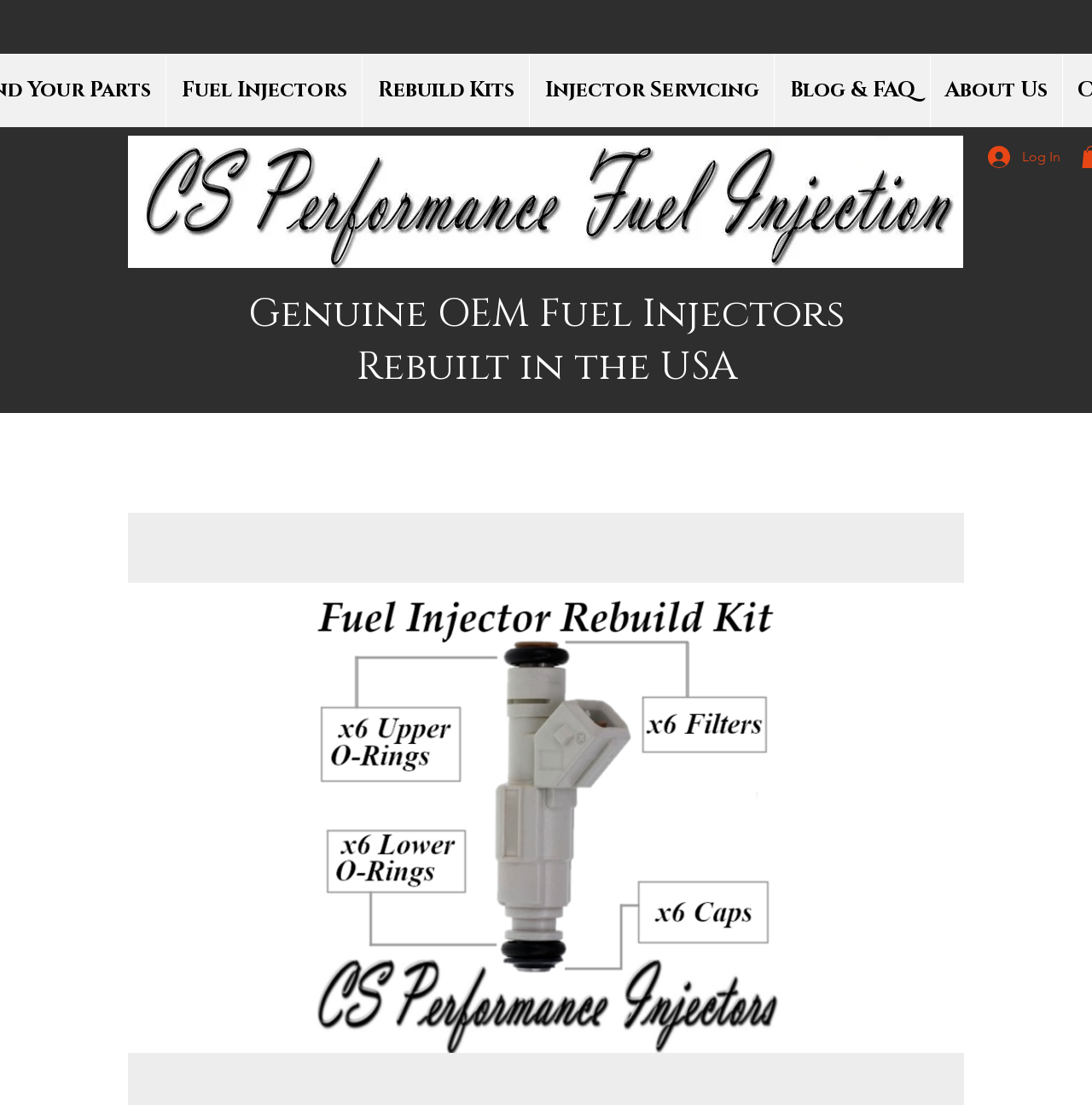Provide the bounding box coordinates for the UI element that is described as: "Rebuild Kits".

[0.331, 0.049, 0.484, 0.115]